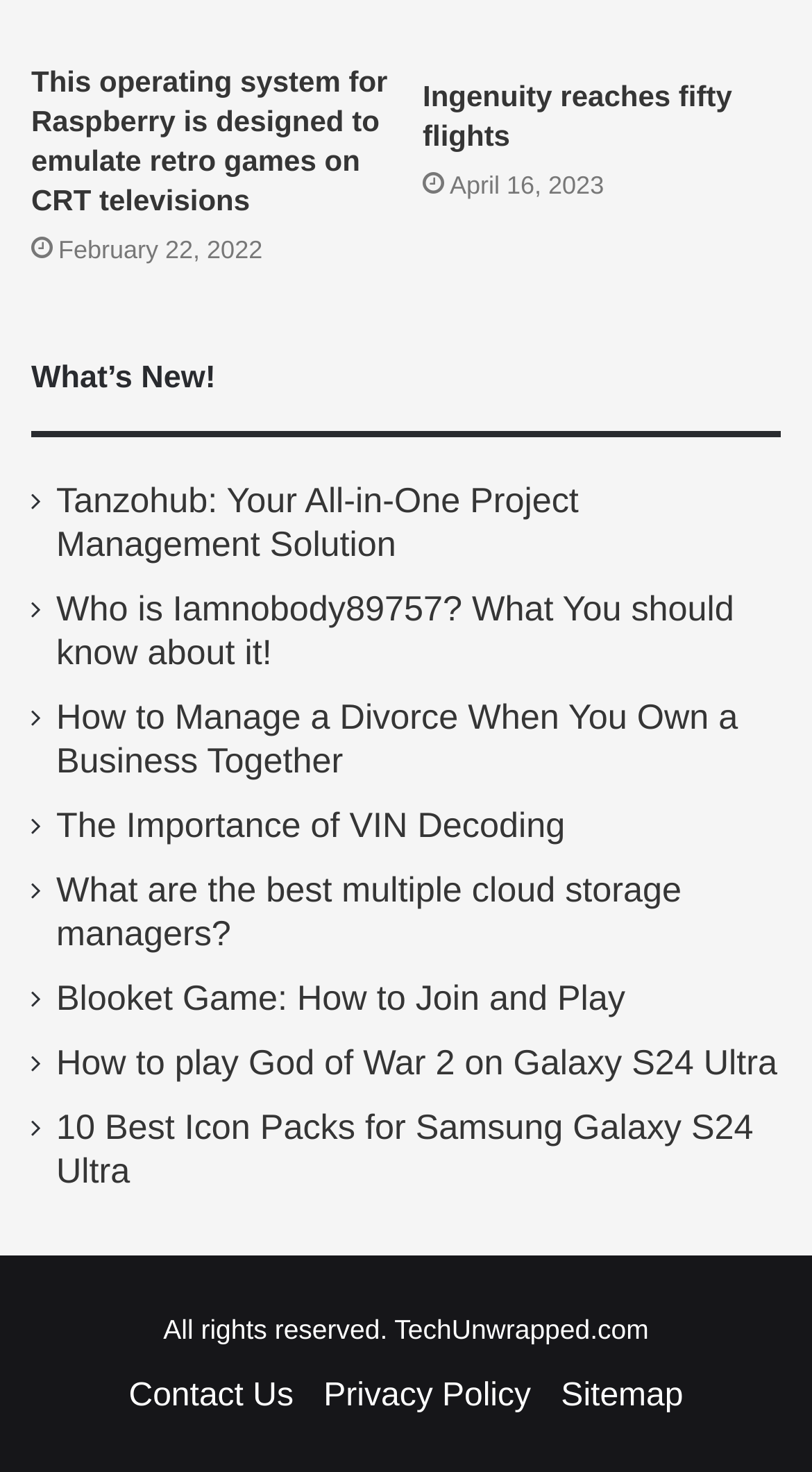Identify the bounding box coordinates of the section to be clicked to complete the task described by the following instruction: "View January 2023". The coordinates should be four float numbers between 0 and 1, formatted as [left, top, right, bottom].

None